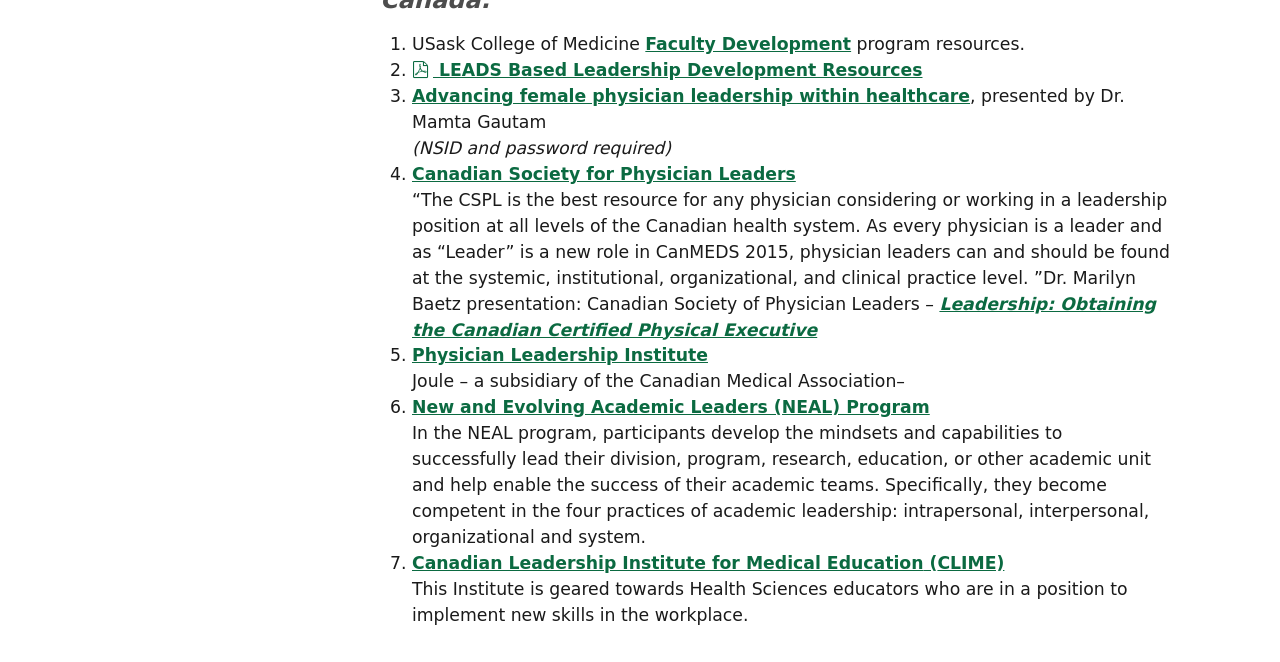How many links are there in the webpage?
Based on the visual content, answer with a single word or a brief phrase.

7